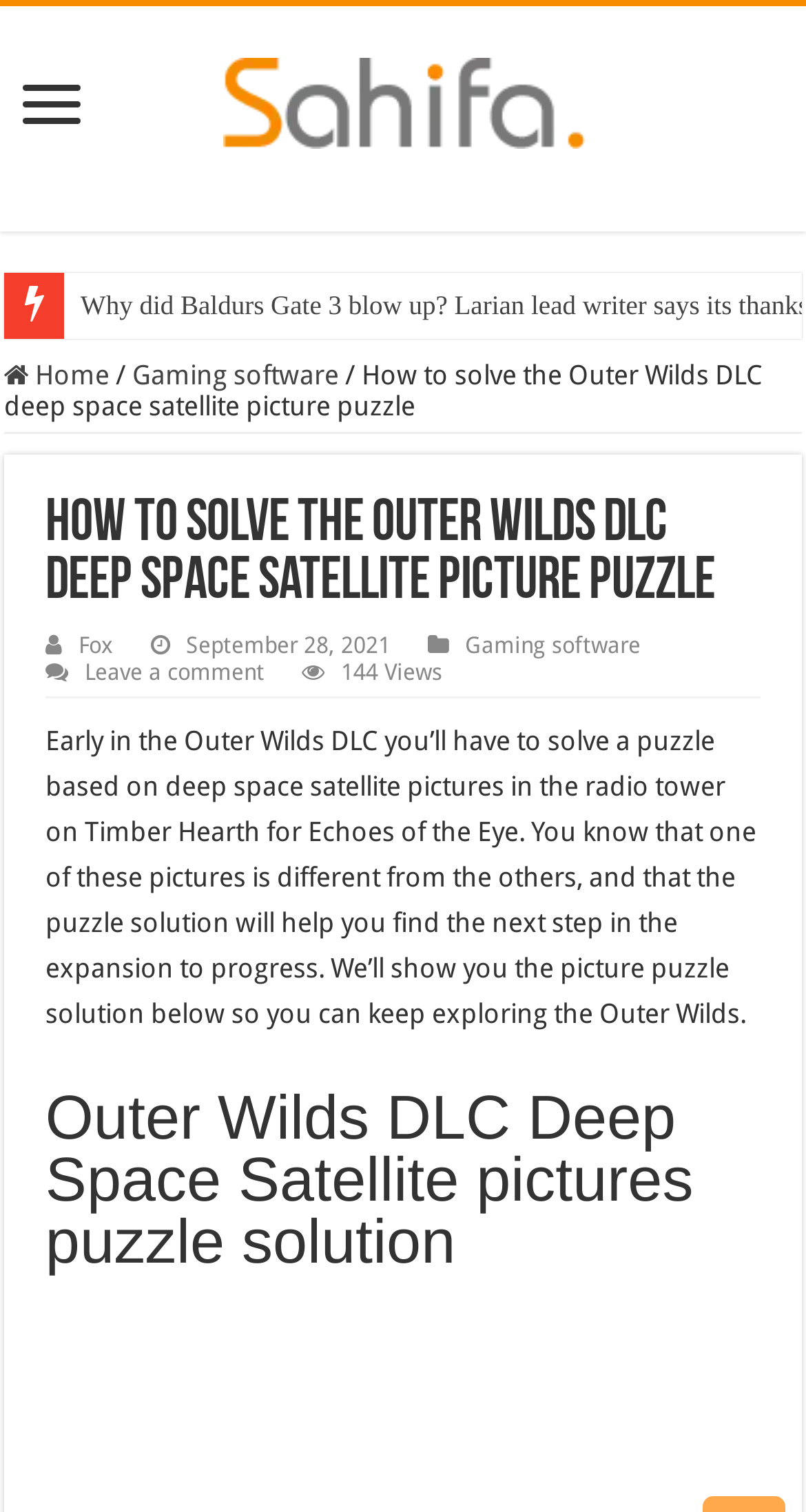What is the author of the article?
Based on the image, respond with a single word or phrase.

Fox